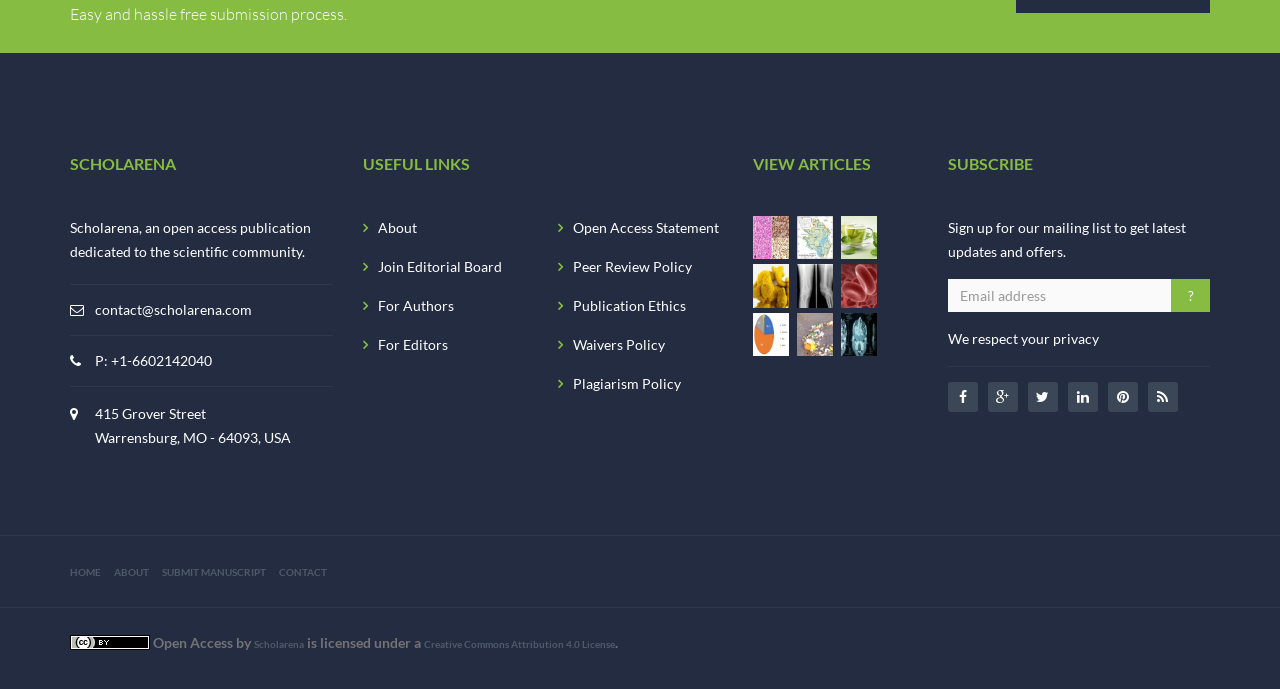How can users contact the publication?
Provide a detailed answer to the question, using the image to inform your response.

I found the answer by looking at the contact information section, where it provides an email address 'contact@scholarena.com' and a phone number '+1-6602142040', indicating that users can contact the publication through email or phone.